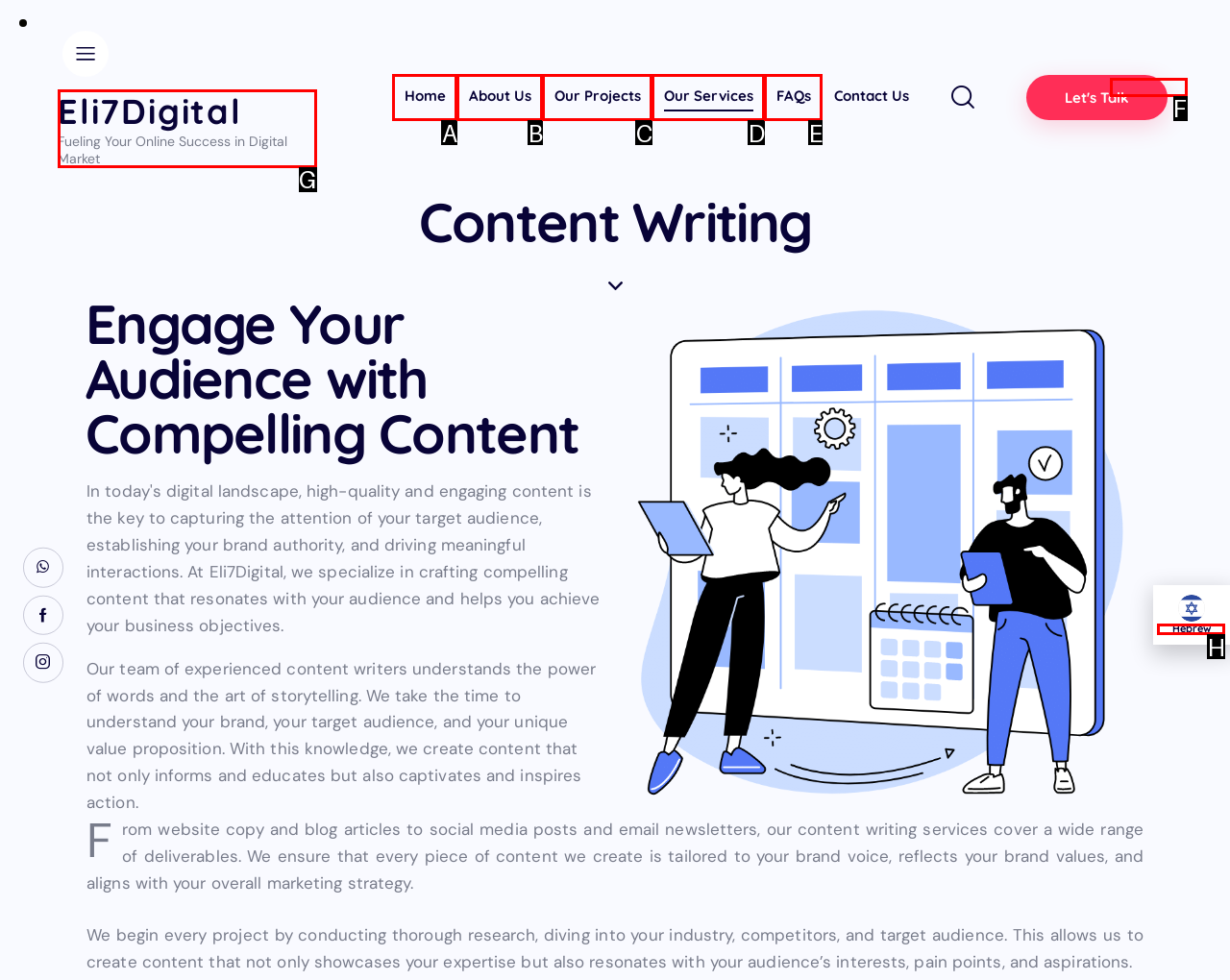Point out the UI element to be clicked for this instruction: login to the website. Provide the answer as the letter of the chosen element.

None